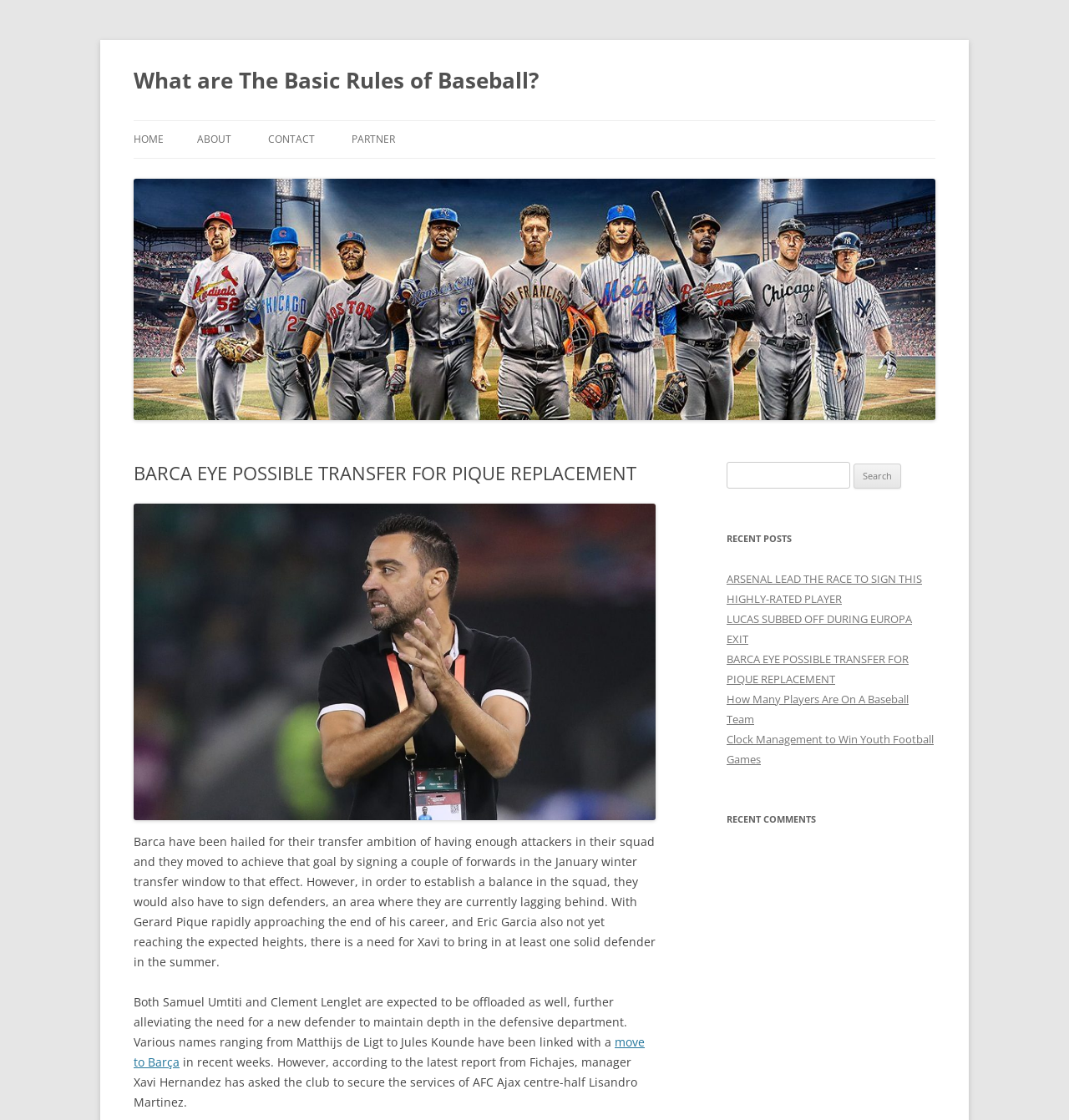What is the main topic of the article?
Could you give a comprehensive explanation in response to this question?

Based on the webpage content, the main topic of the article is about Barca's possible transfer for Pique replacement, which is indicated by the heading 'BARCA EYE POSSIBLE TRANSFER FOR PIQUE REPLACEMENT' and the subsequent paragraphs discussing the team's need for a new defender.